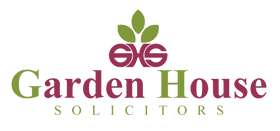What is the profession of the firm?
Provide a concise answer using a single word or phrase based on the image.

Lawyers